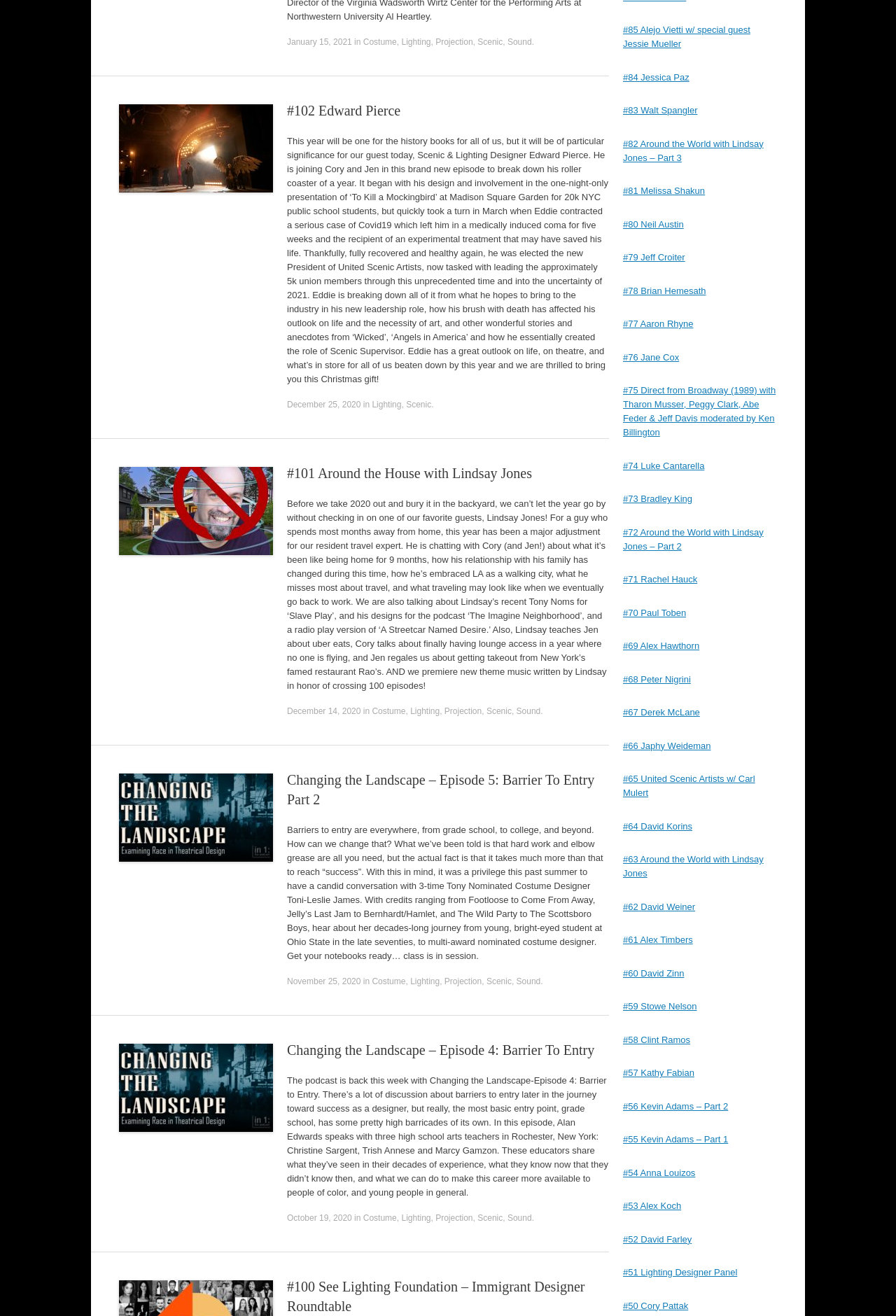Please locate the bounding box coordinates of the element that should be clicked to achieve the given instruction: "Click on the link to episode #102 Edward Pierce".

[0.32, 0.078, 0.447, 0.09]